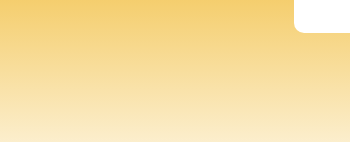Describe all elements and aspects of the image.

The image features a stylized logo for "Symbolist," characterized by a vibrant gradient of warm yellow to cream. This modern design captures the essence of creativity and innovation, aligning with the company's mission to connect and empower individuals making impactful contributions across various industries. The logo stands out, symbolizing a forward-thinking approach and a commitment to fostering collaboration and growth. Positioned prominently on the webpage, it reinforces the brand's identity while encouraging visitors to engage with the content and explore further connections.